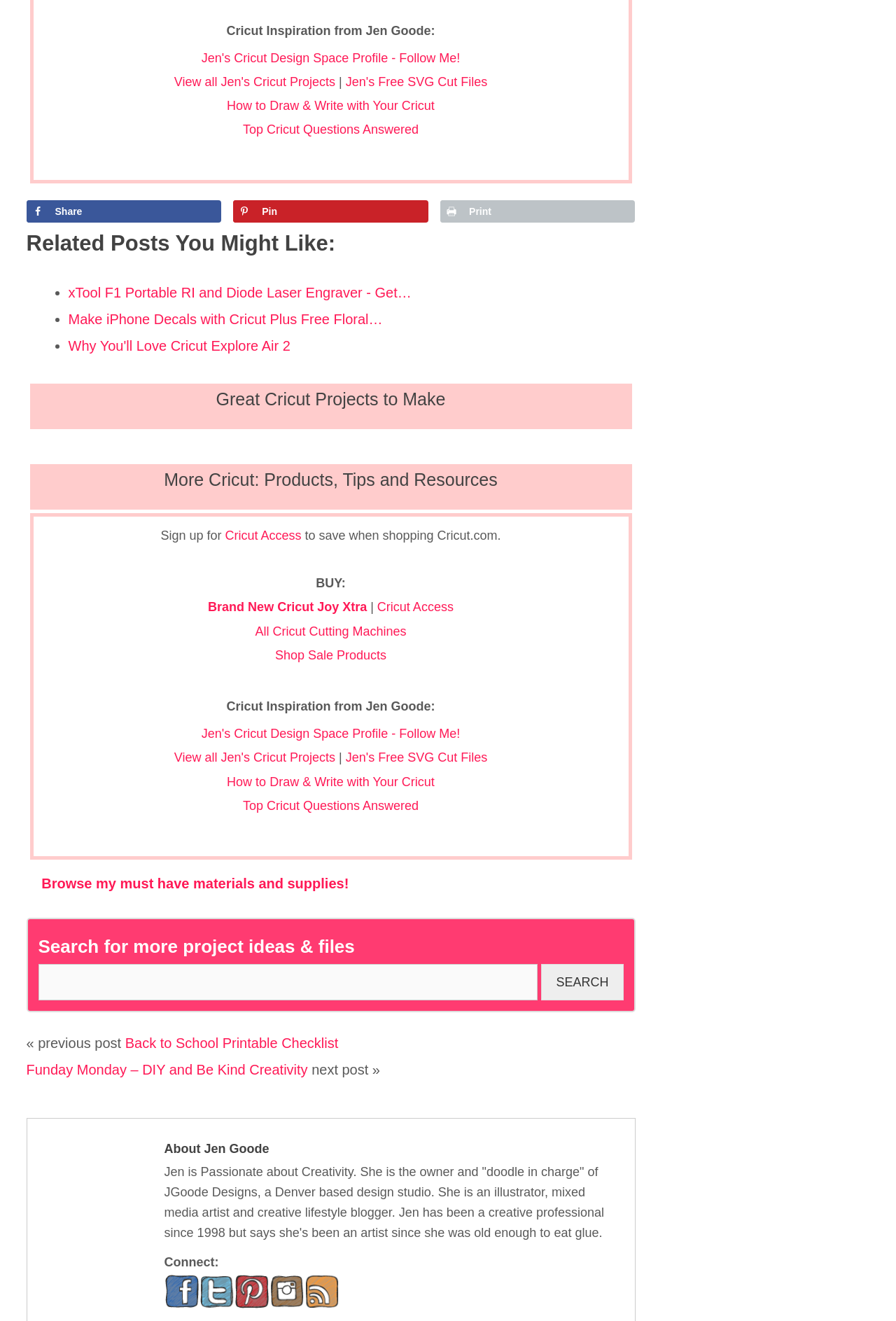Given the element description, predict the bounding box coordinates in the format (top-left x, top-left y, bottom-right x, bottom-right y), using floating point numbers between 0 and 1: Cricut Access

[0.421, 0.454, 0.506, 0.465]